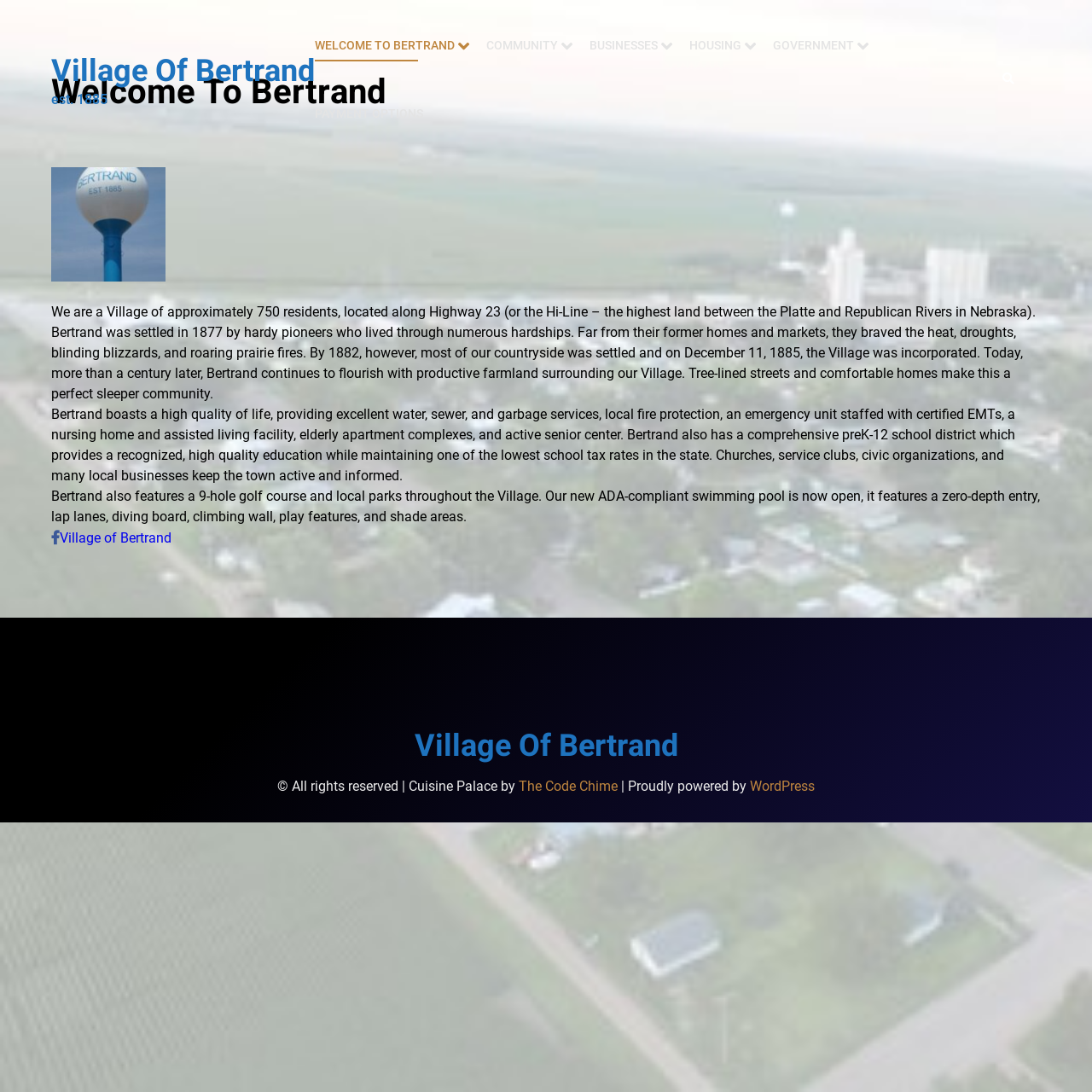Determine the bounding box coordinates of the element that should be clicked to execute the following command: "Click on the 'GOVERNMENT' link".

[0.708, 0.011, 0.811, 0.073]